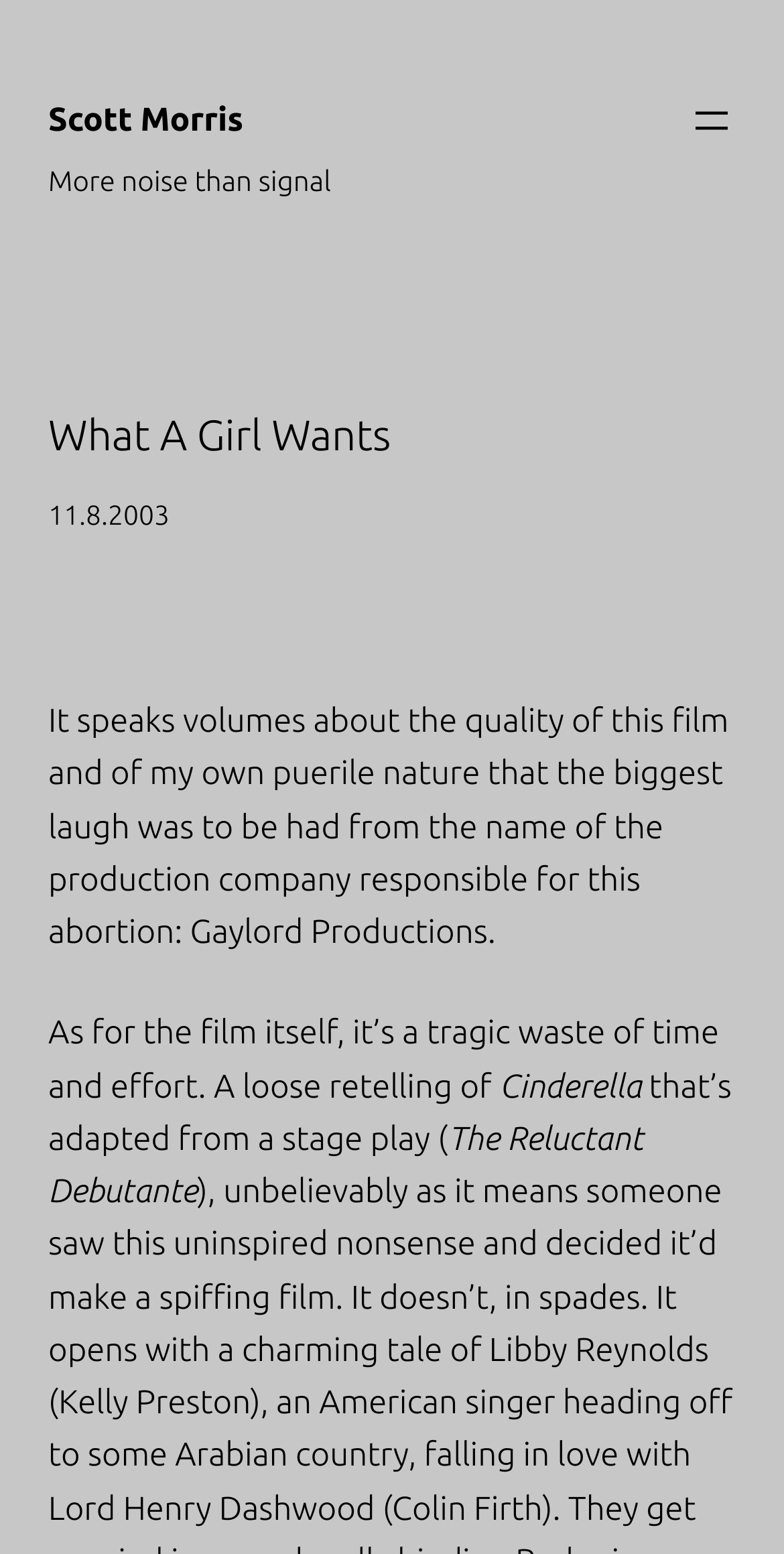What is the name of the fairy tale referenced in the article?
Answer the question with a single word or phrase by looking at the picture.

Cinderella